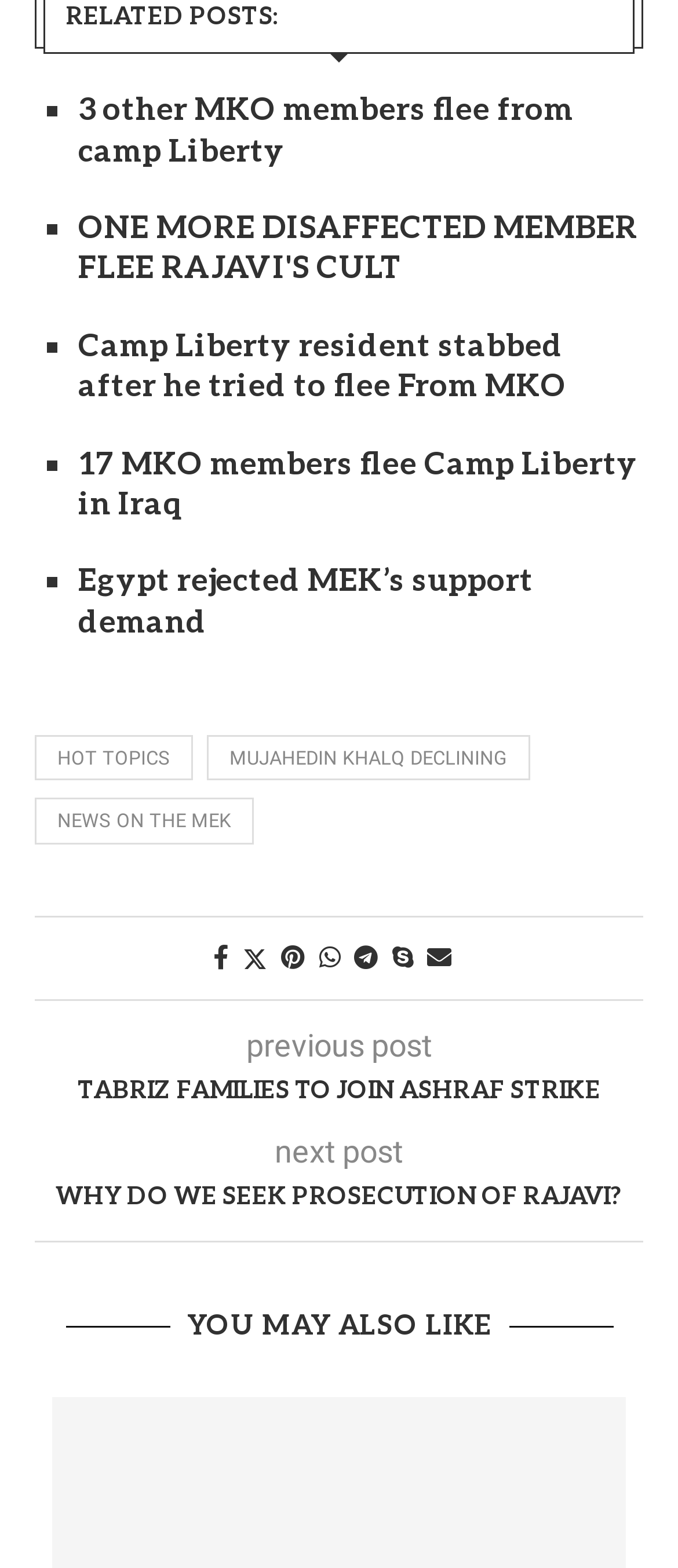Please specify the bounding box coordinates of the area that should be clicked to accomplish the following instruction: "Click on 'previous post'". The coordinates should consist of four float numbers between 0 and 1, i.e., [left, top, right, bottom].

[0.363, 0.655, 0.637, 0.678]